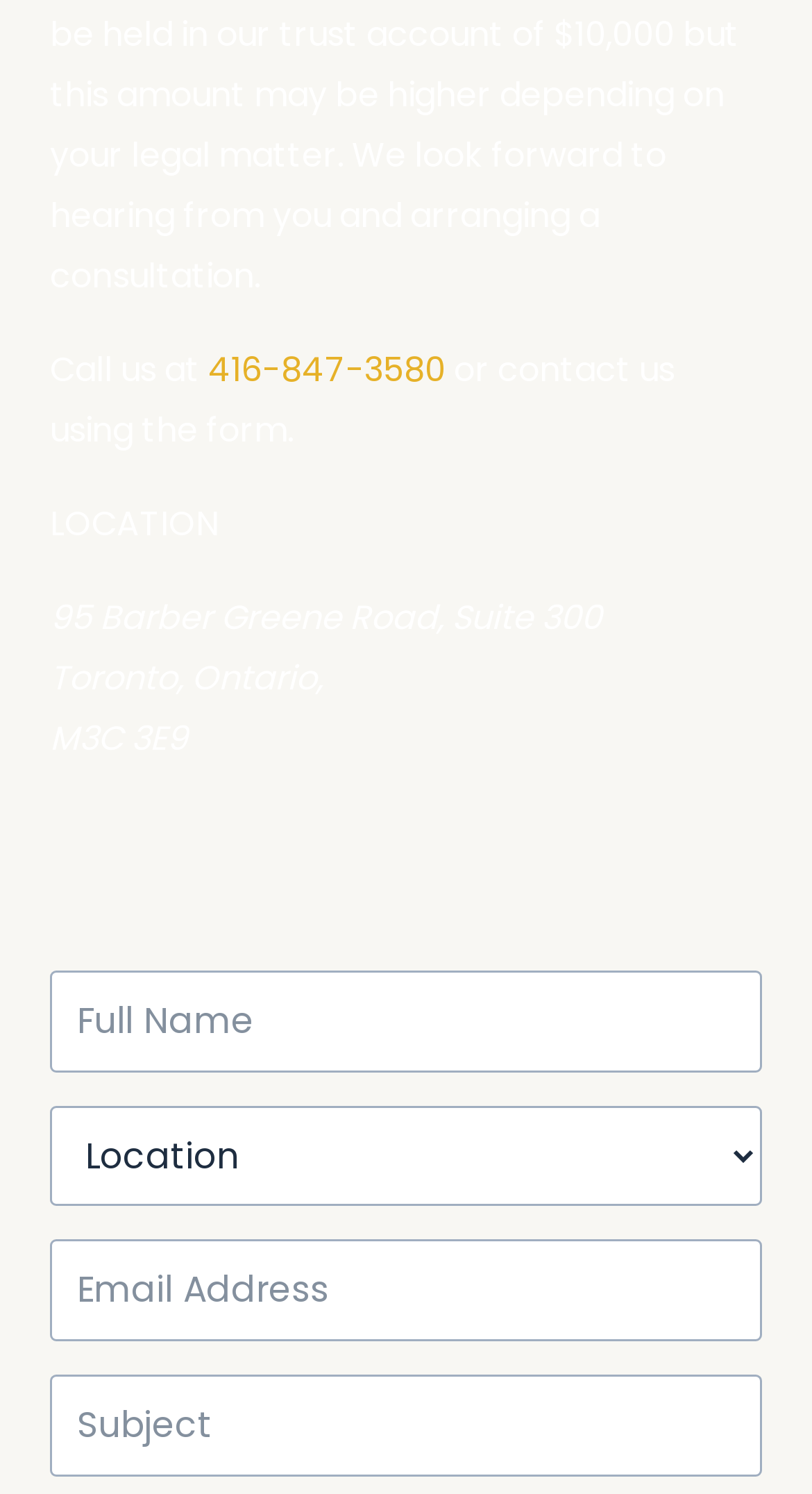Given the following UI element description: "name="kb_field_3" placeholder="Subject"", find the bounding box coordinates in the webpage screenshot.

[0.062, 0.92, 0.938, 0.989]